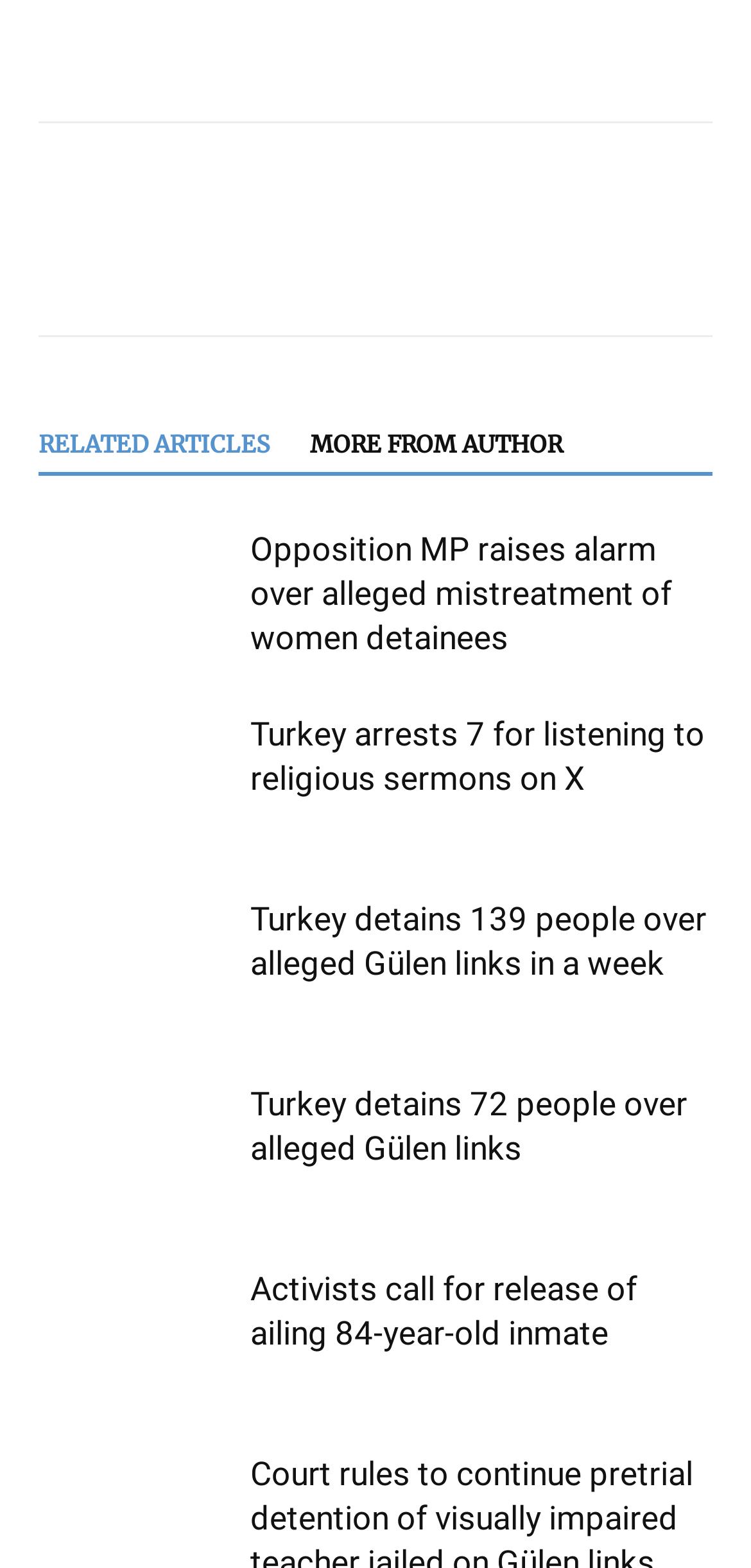What is the title of the first news article?
Please use the image to provide a one-word or short phrase answer.

Opposition MP raises alarm over alleged mistreatment of women detainees